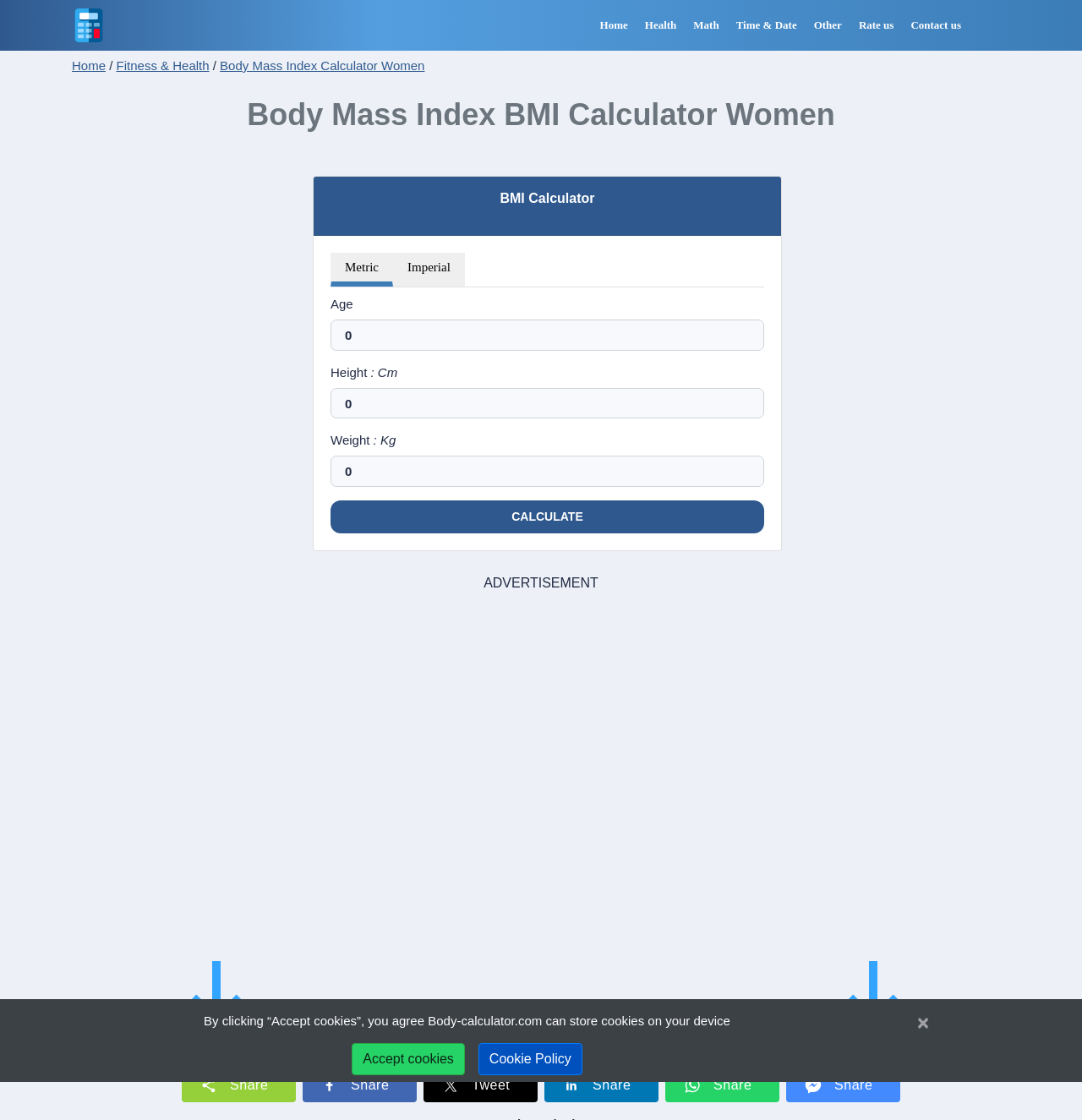What is the purpose of this webpage?
Look at the image and respond with a single word or a short phrase.

BMI calculator for women